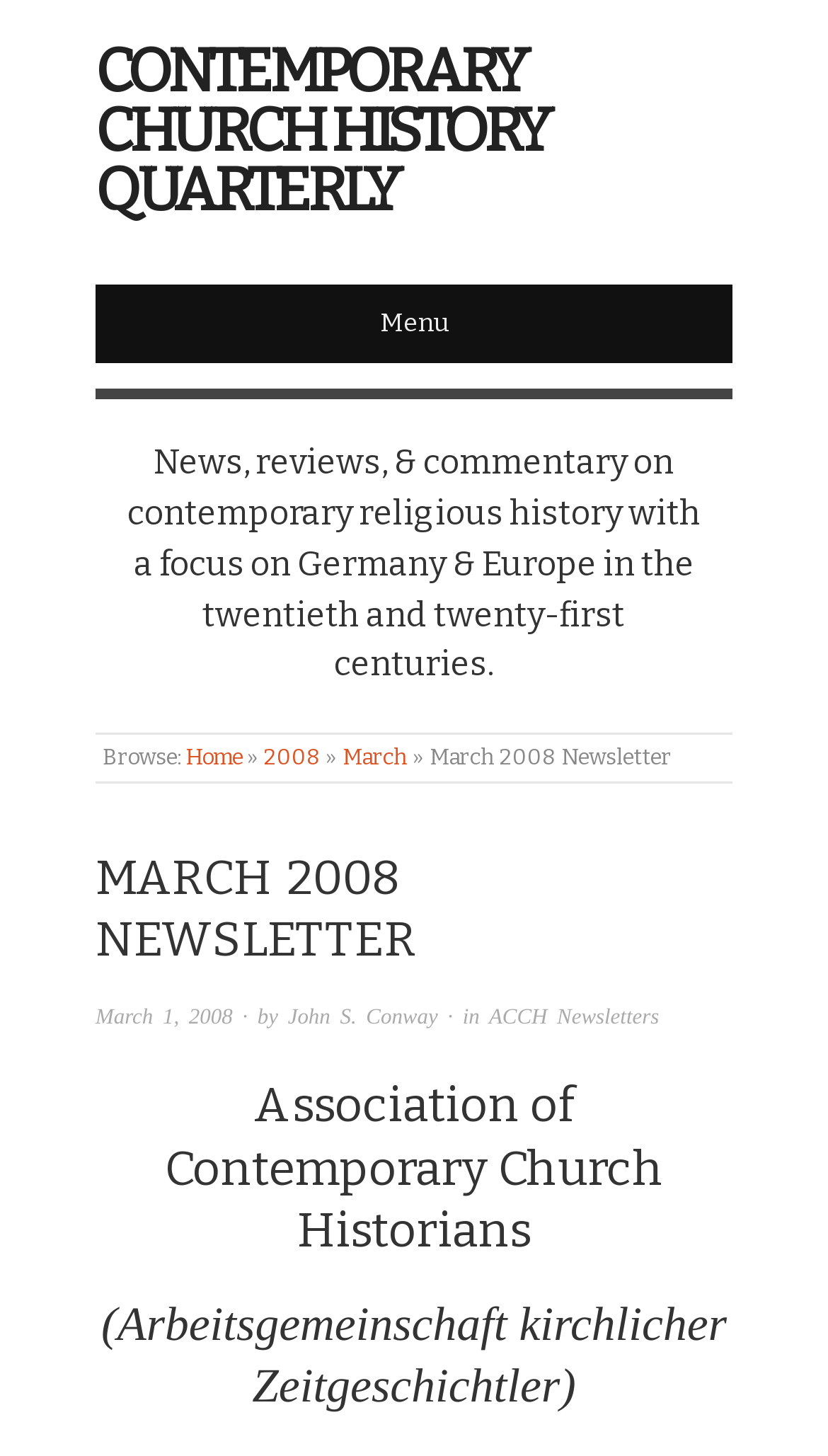Find the headline of the webpage and generate its text content.

MARCH 2008 NEWSLETTER